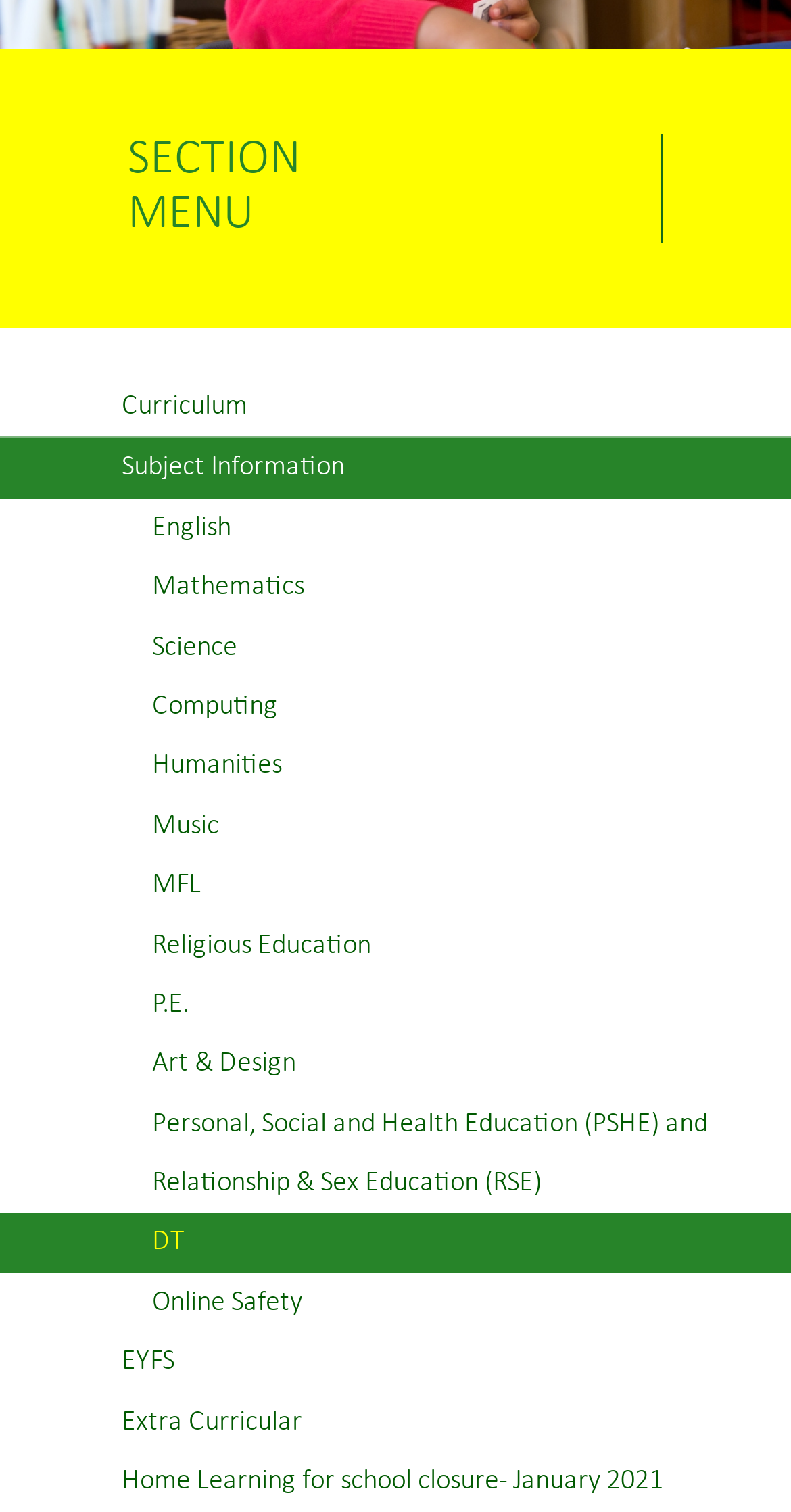Identify the bounding box for the UI element that is described as follows: "Alumni".

None